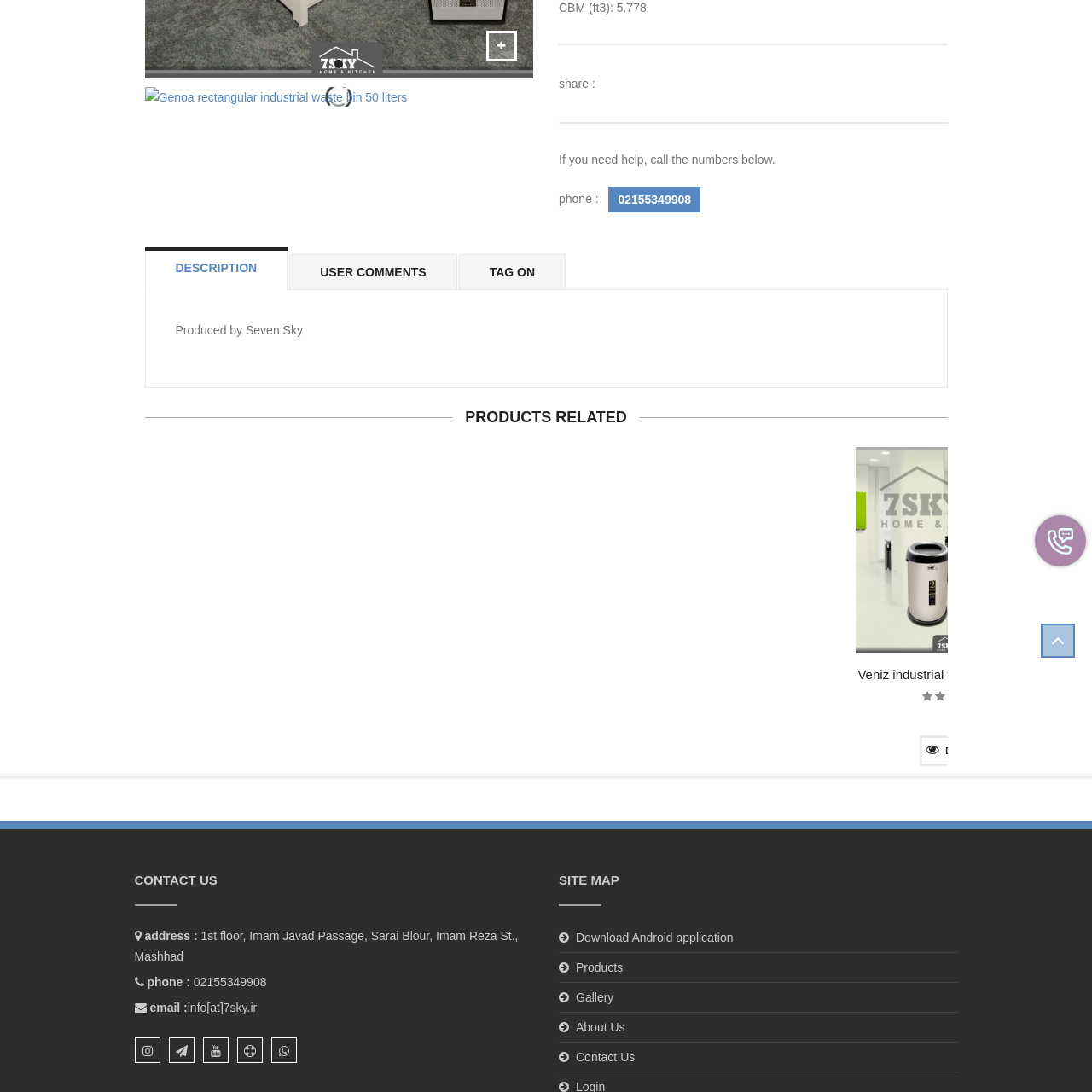Where can the waste bin be used?  
Concentrate on the image marked with the red box and respond with a detailed answer that is fully based on the content of the image.

According to the caption, the waste bin is suitable for various environments, including offices, facilities, and public spaces, due to its practical design and modern aesthetics.